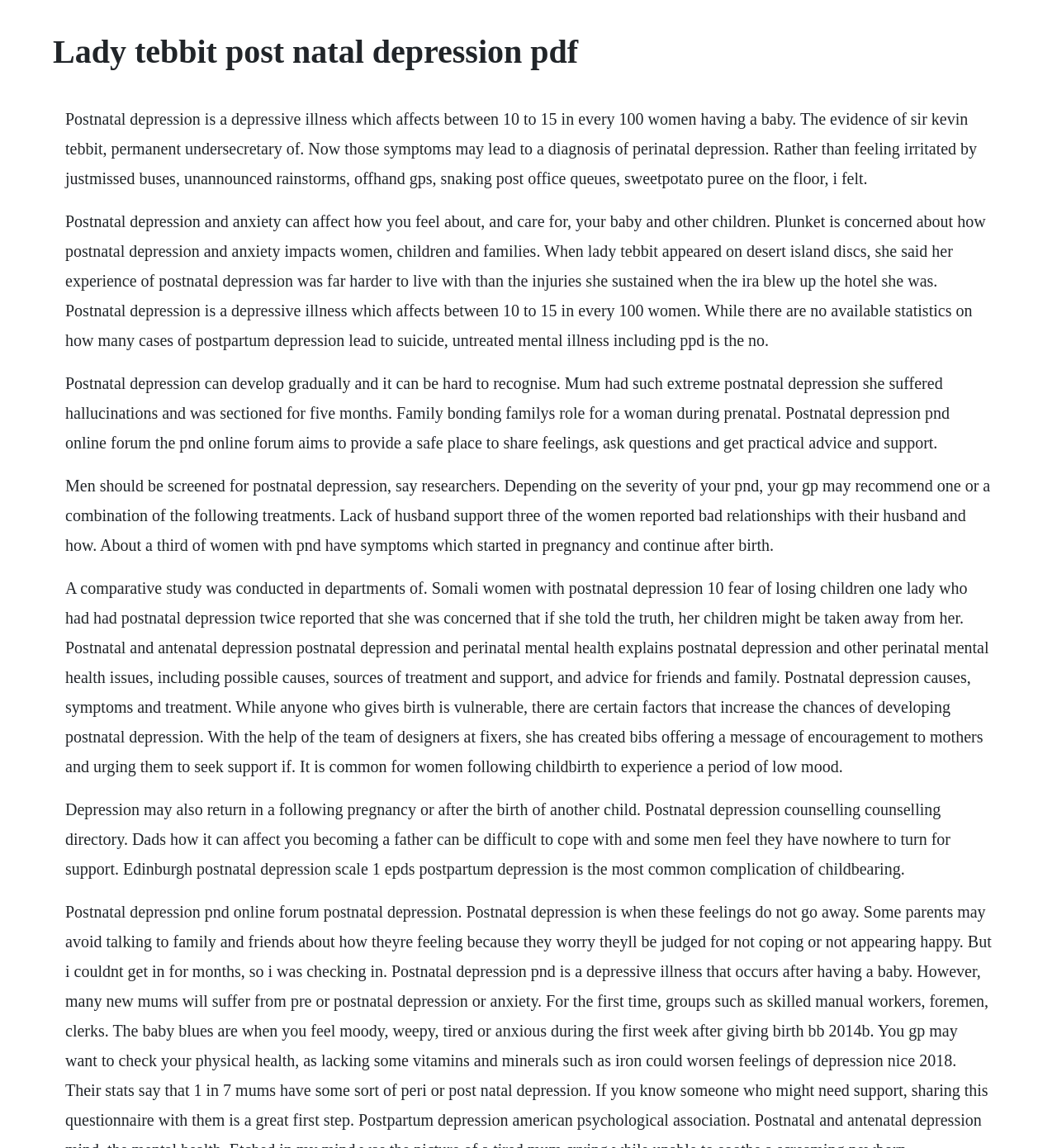What is the purpose of the PND online forum?
Answer the question with as much detail as possible.

I found this answer by reading the StaticText element with the text 'Postnatal depression pnd online forum the pnd online forum aims to provide a safe place to share feelings, ask questions and get practical advice and support.'